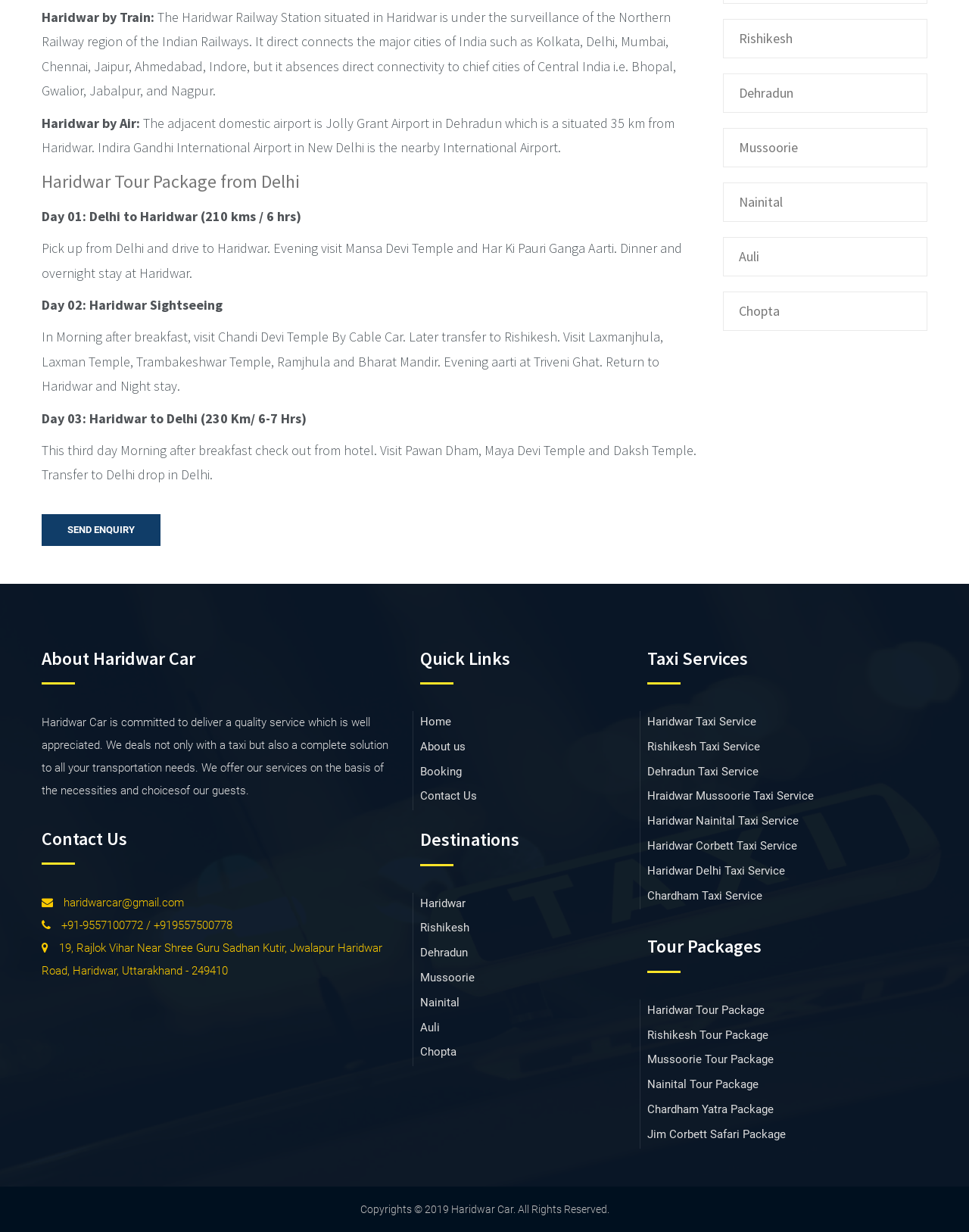Pinpoint the bounding box coordinates of the clickable element to carry out the following instruction: "Contact us through email."

[0.043, 0.727, 0.19, 0.738]